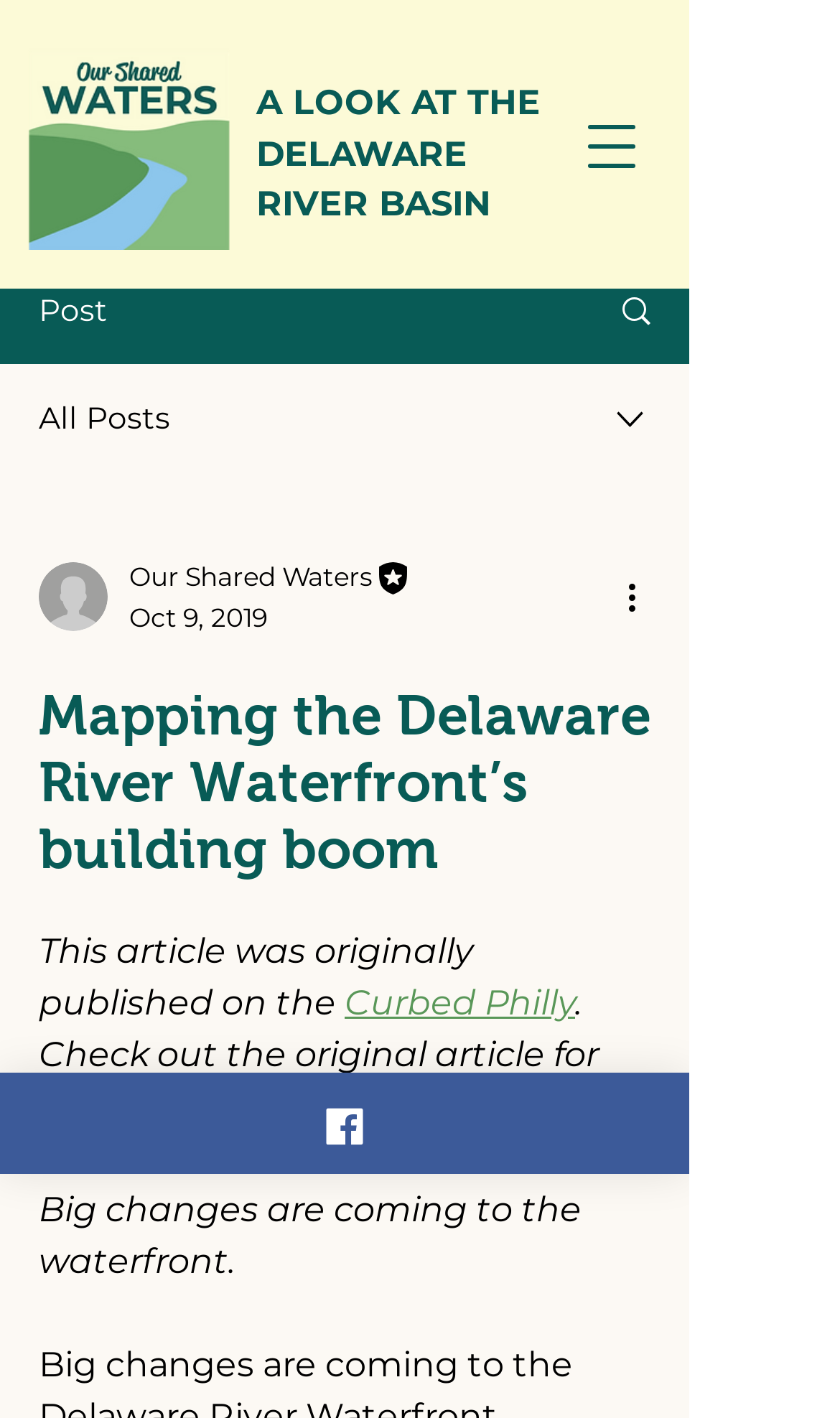Answer the question below in one word or phrase:
Is there an interactive map available?

Yes